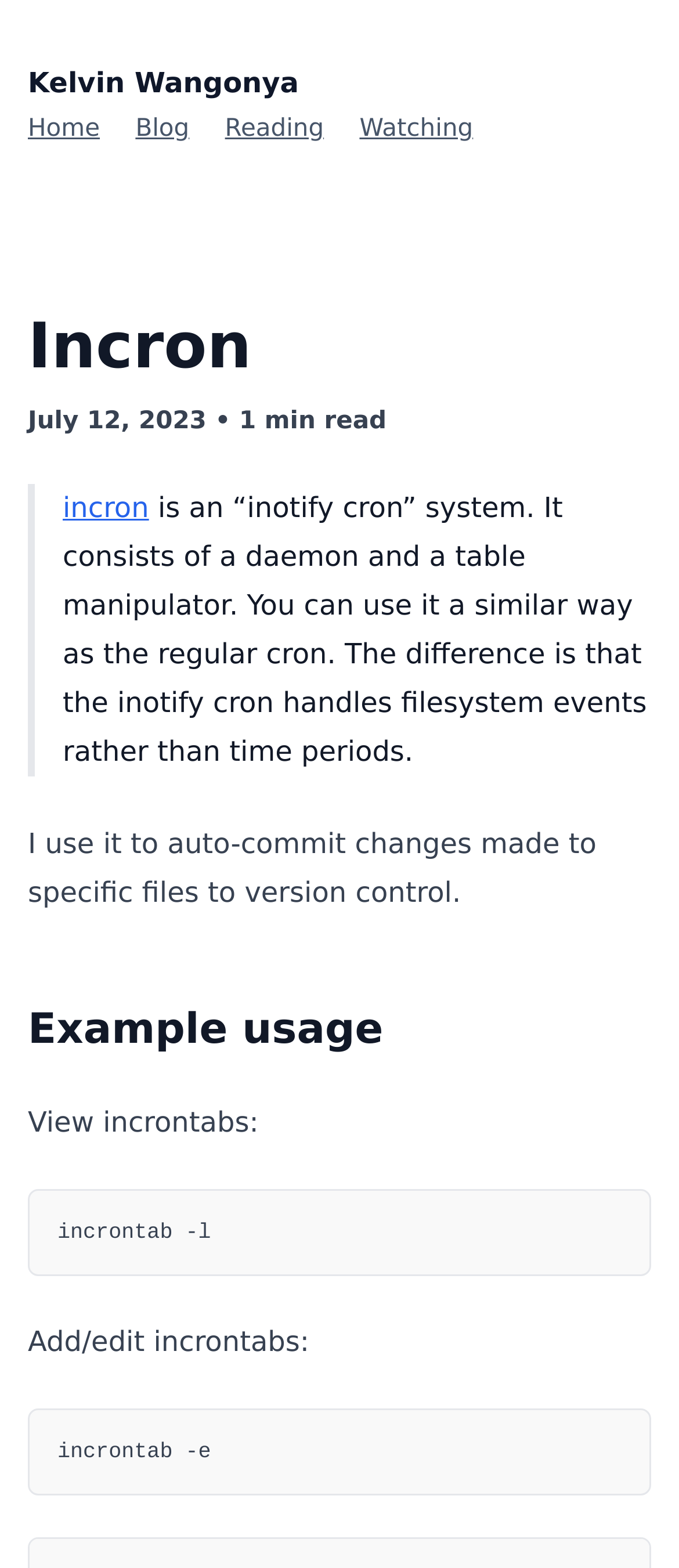Determine the bounding box coordinates for the element that should be clicked to follow this instruction: "go to home page". The coordinates should be given as four float numbers between 0 and 1, in the format [left, top, right, bottom].

[0.041, 0.073, 0.147, 0.091]